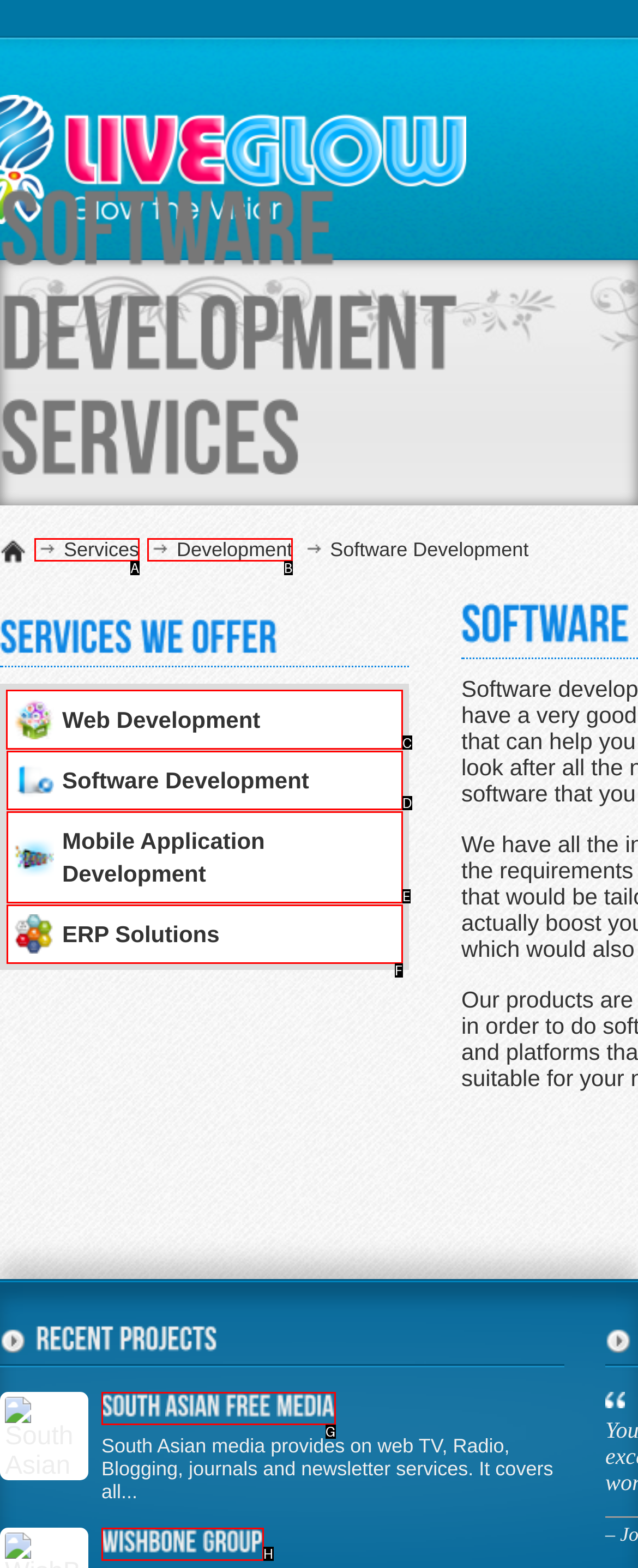Identify the correct UI element to click to follow this instruction: view Web Development services
Respond with the letter of the appropriate choice from the displayed options.

C